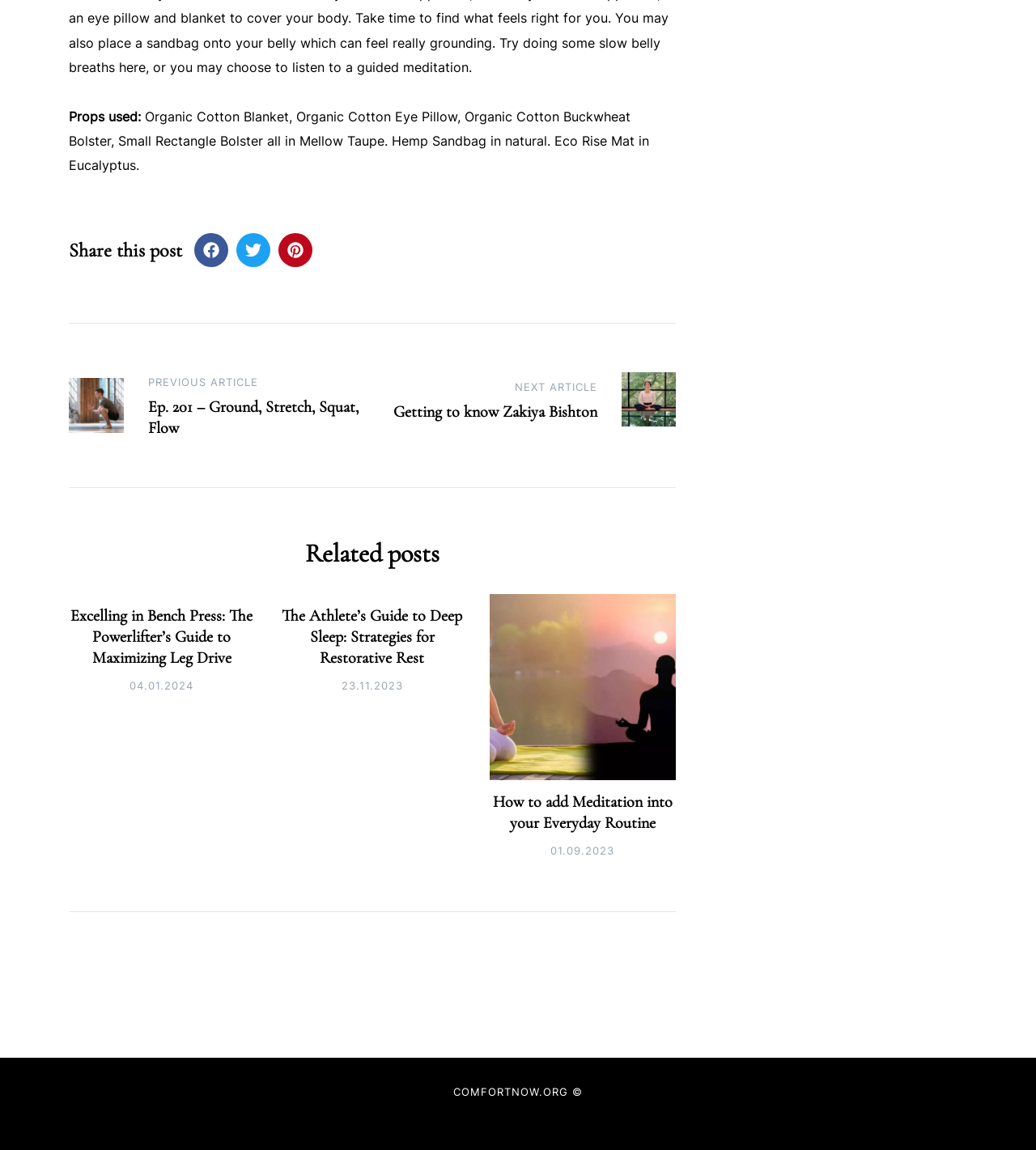Select the bounding box coordinates of the element I need to click to carry out the following instruction: "Click on the 'Instagram' link".

None